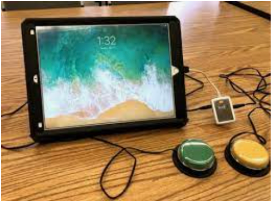Please give a short response to the question using one word or a phrase:
What type of technology is emphasized in the image?

Accessible technology